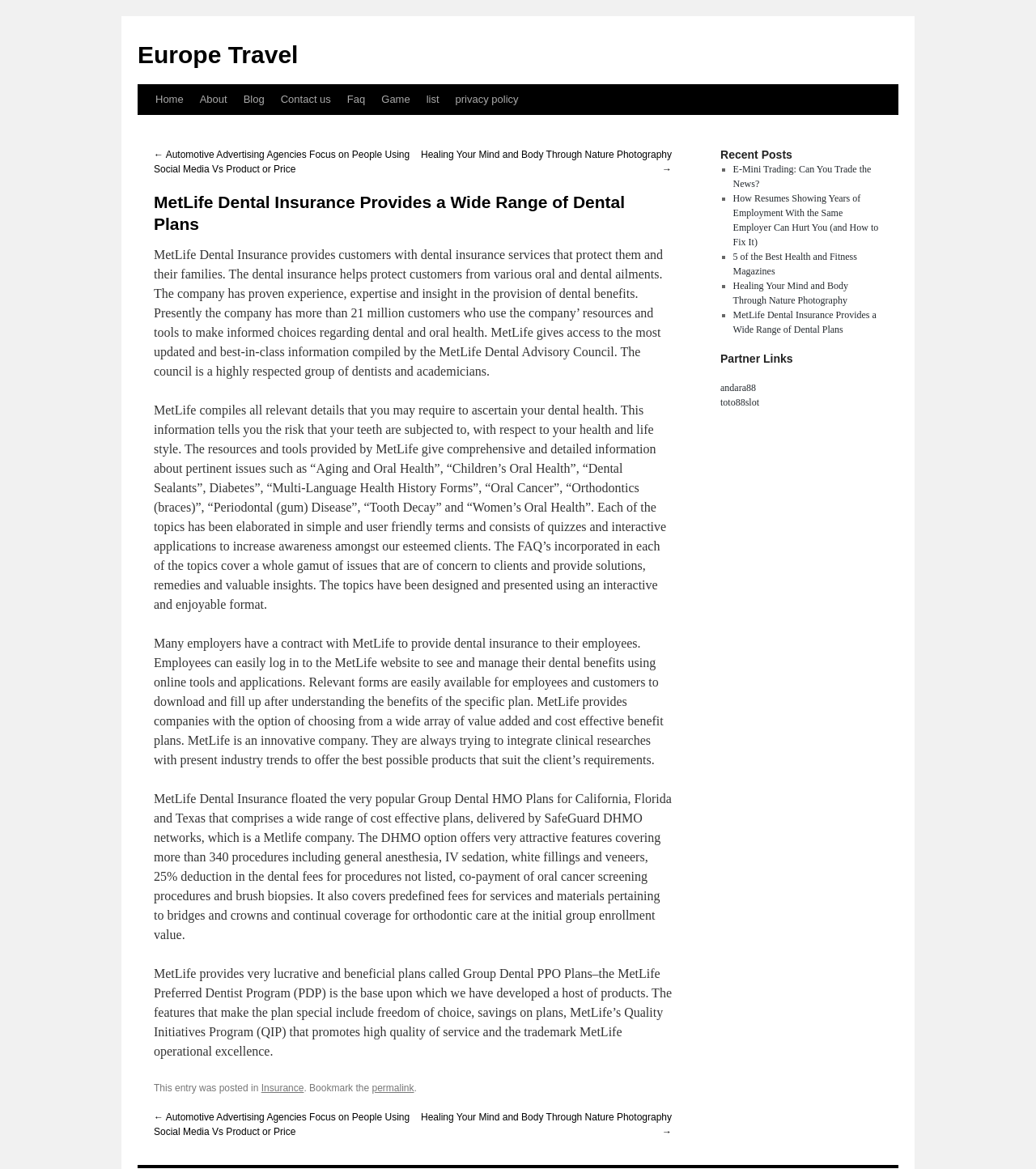How many million customers does MetLife have?
Refer to the screenshot and answer in one word or phrase.

21 million